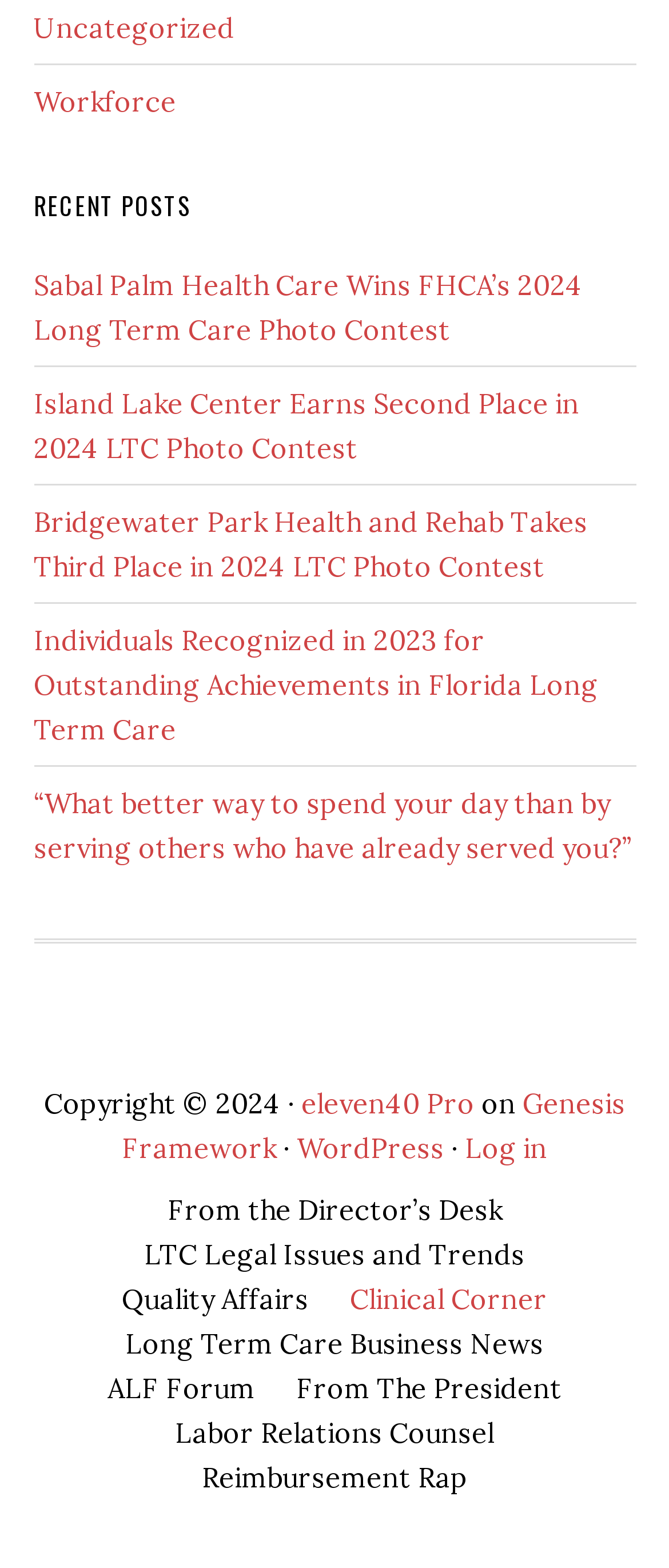Please give a succinct answer using a single word or phrase:
What is the category of the first post?

Uncategorized